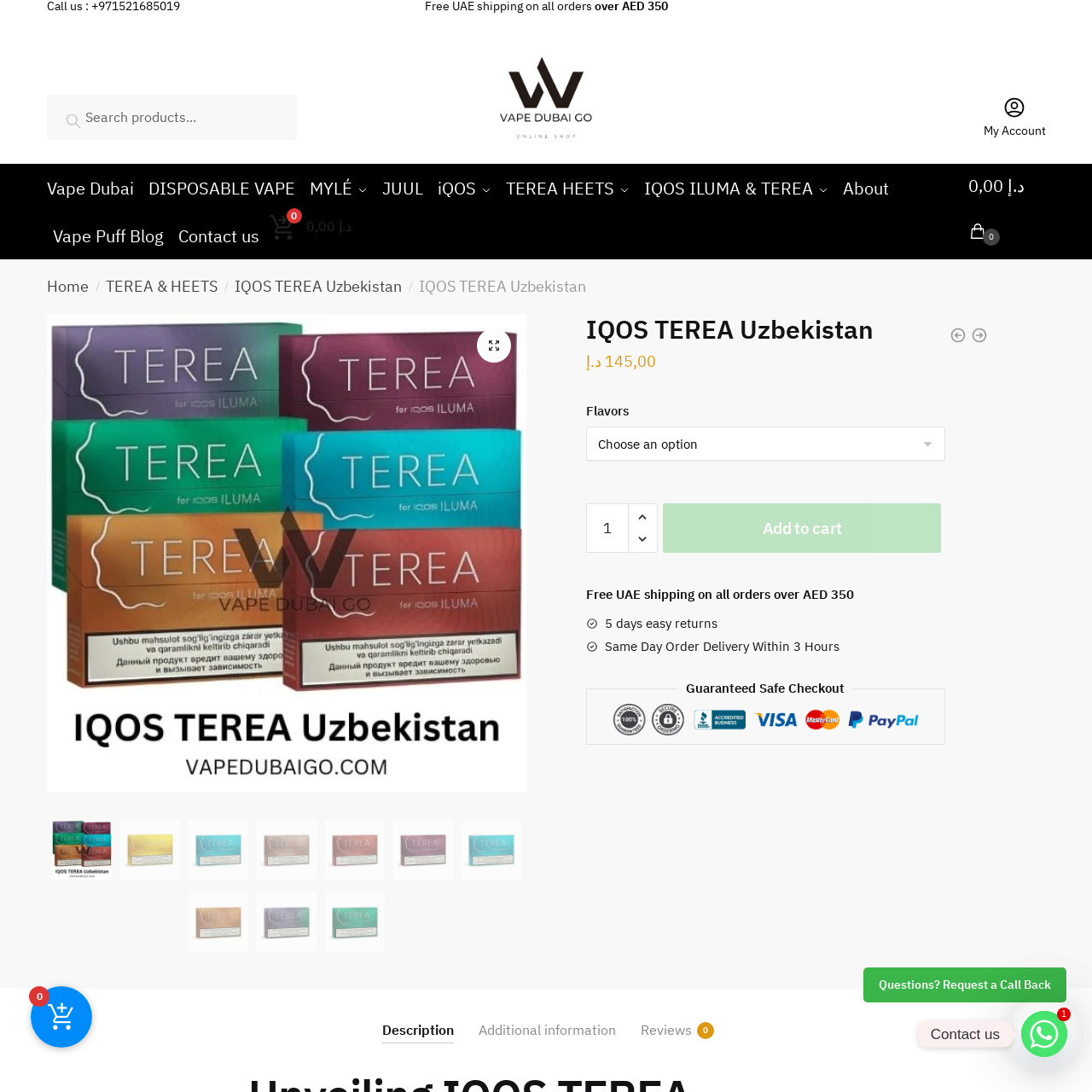What type of technology does the IQOS brand promote?
Carefully examine the image within the red bounding box and provide a detailed answer to the question.

The type of technology promoted by the IQOS brand can be determined by analyzing the description of the image, which explicitly mentions that the IQOS brand promotes heated tobacco technology, indicating that the vaping device uses this technology to heat tobacco instead of burning it.